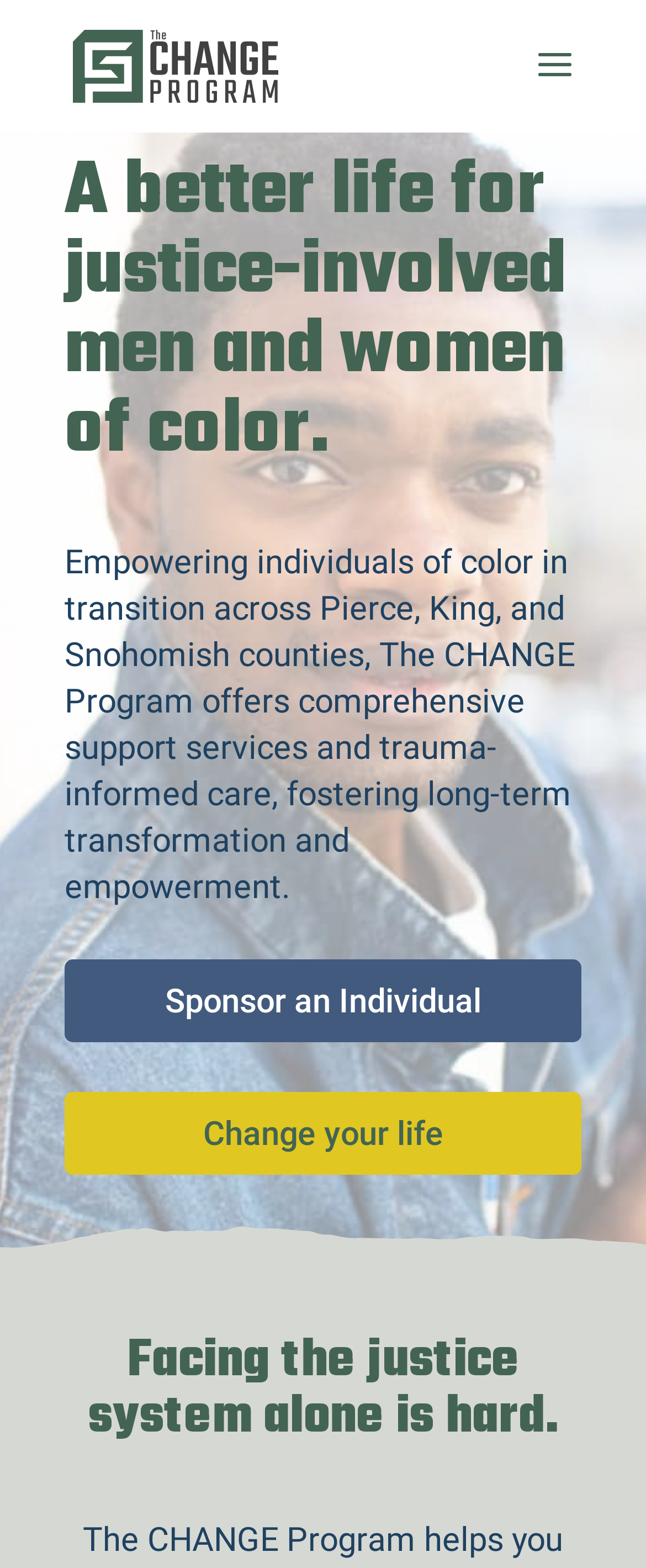What is the purpose of the 'Change your life' link?
Provide an in-depth answer to the question, covering all aspects.

Based on the context of the webpage, the 'Change your life' link is likely a call-to-action for individuals to apply to the program, which offers comprehensive support services and trauma-informed care to empower justice-involved men and women of color.